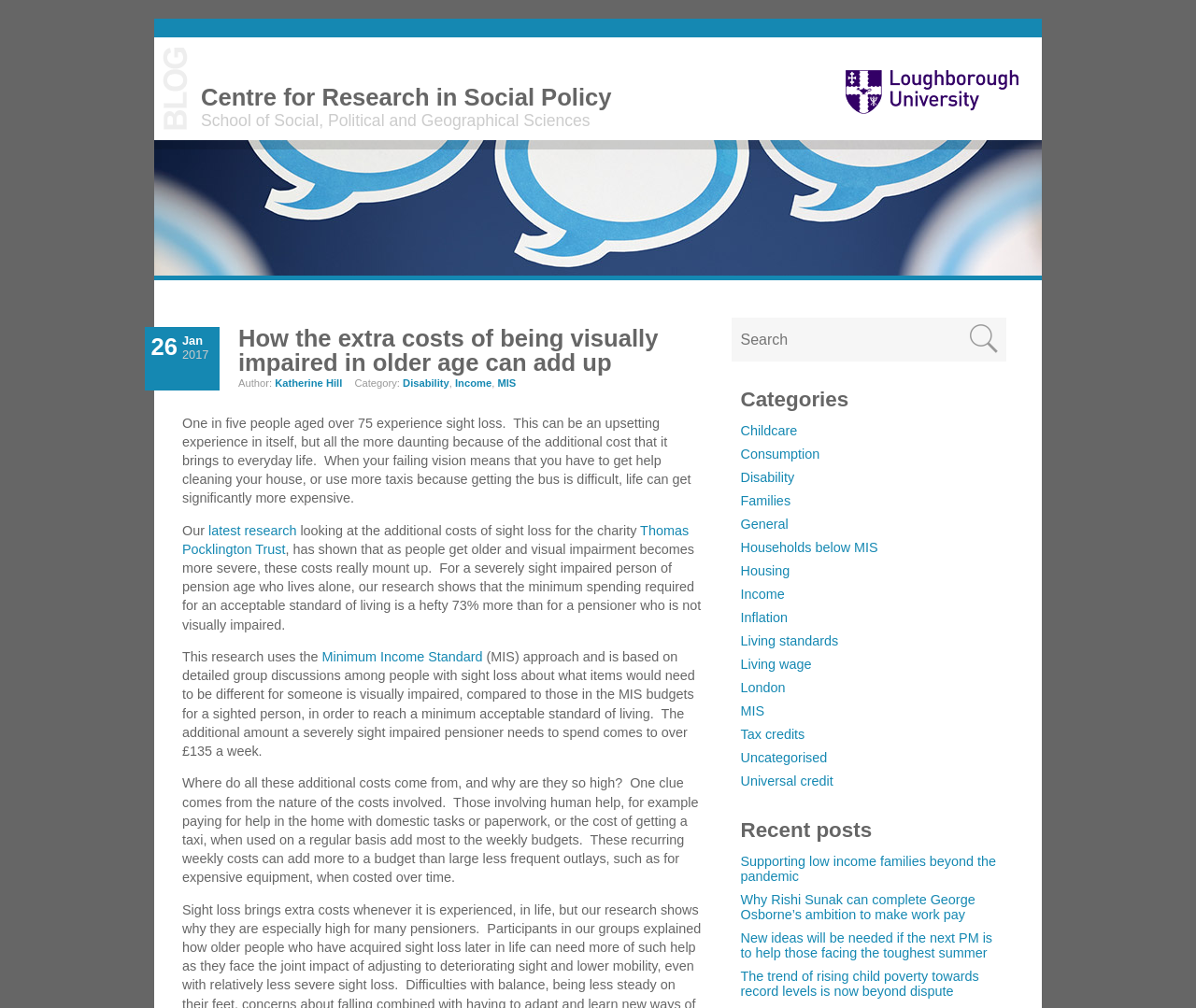Determine the bounding box coordinates of the clickable region to carry out the instruction: "Read the latest research".

[0.174, 0.519, 0.248, 0.534]